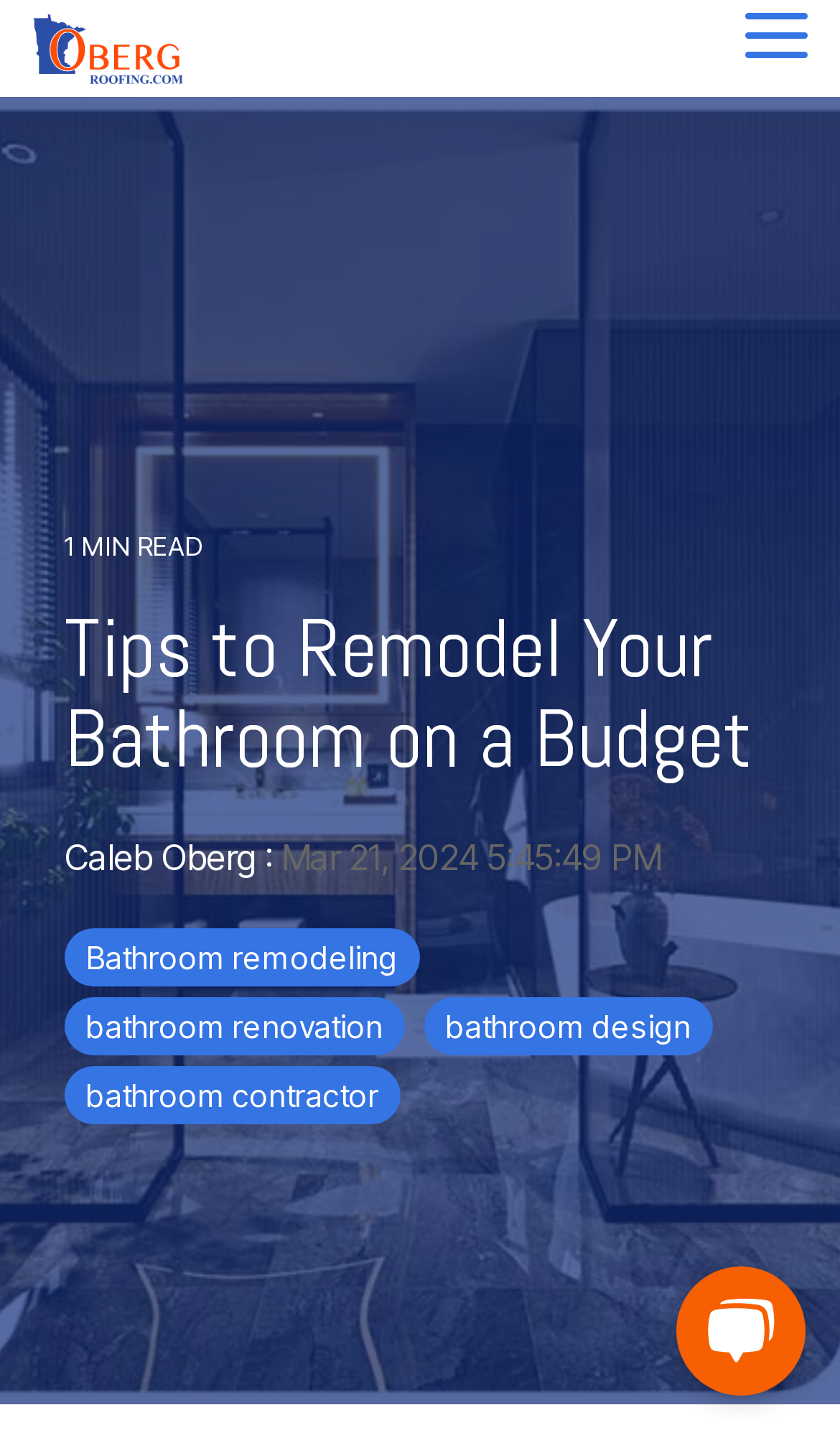What is the purpose of the button at the top right corner?
Answer the question with a single word or phrase by looking at the picture.

Toggle Side Menu